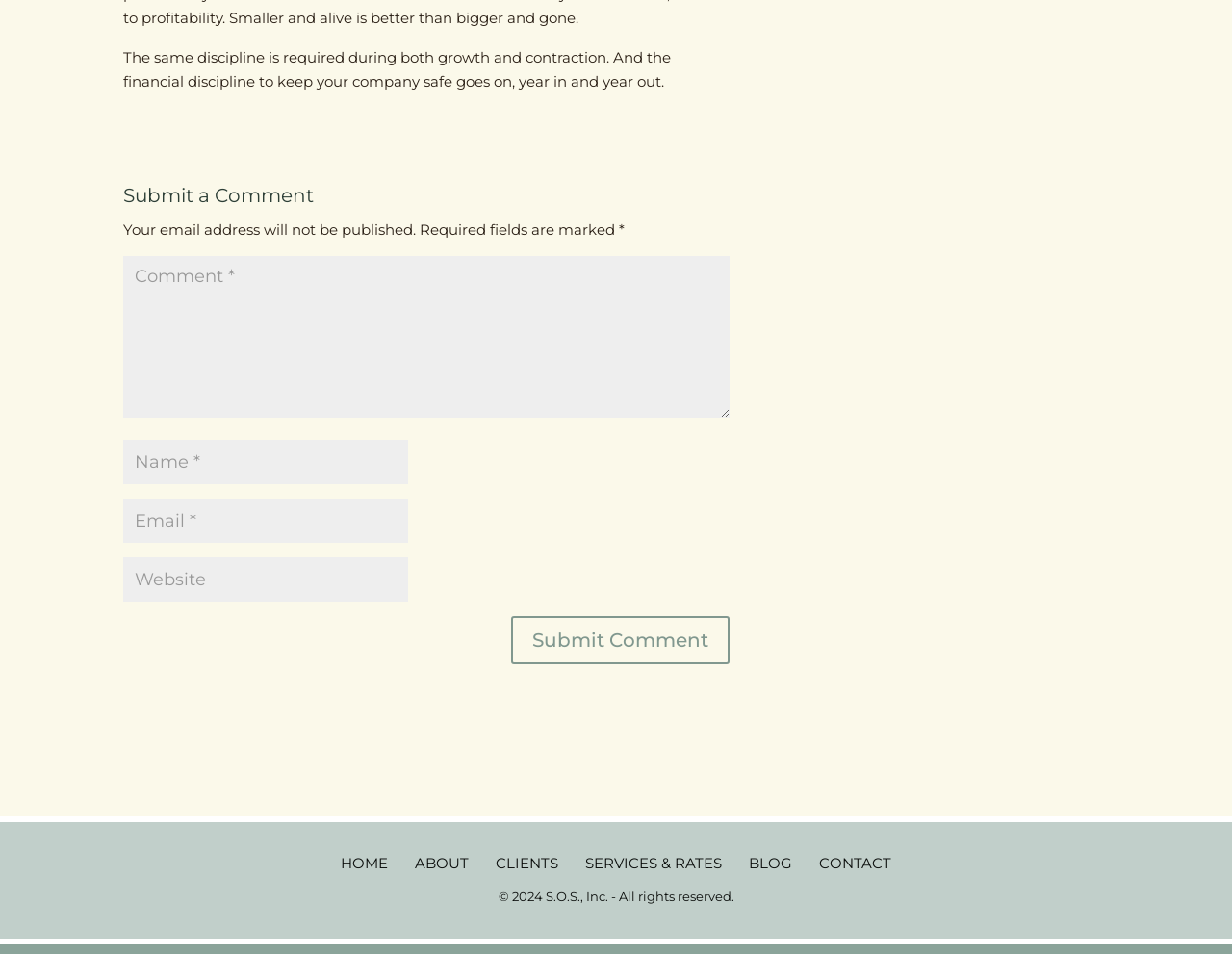Is the 'Website' field required in the comment section?
Please provide a single word or phrase as your answer based on the screenshot.

No